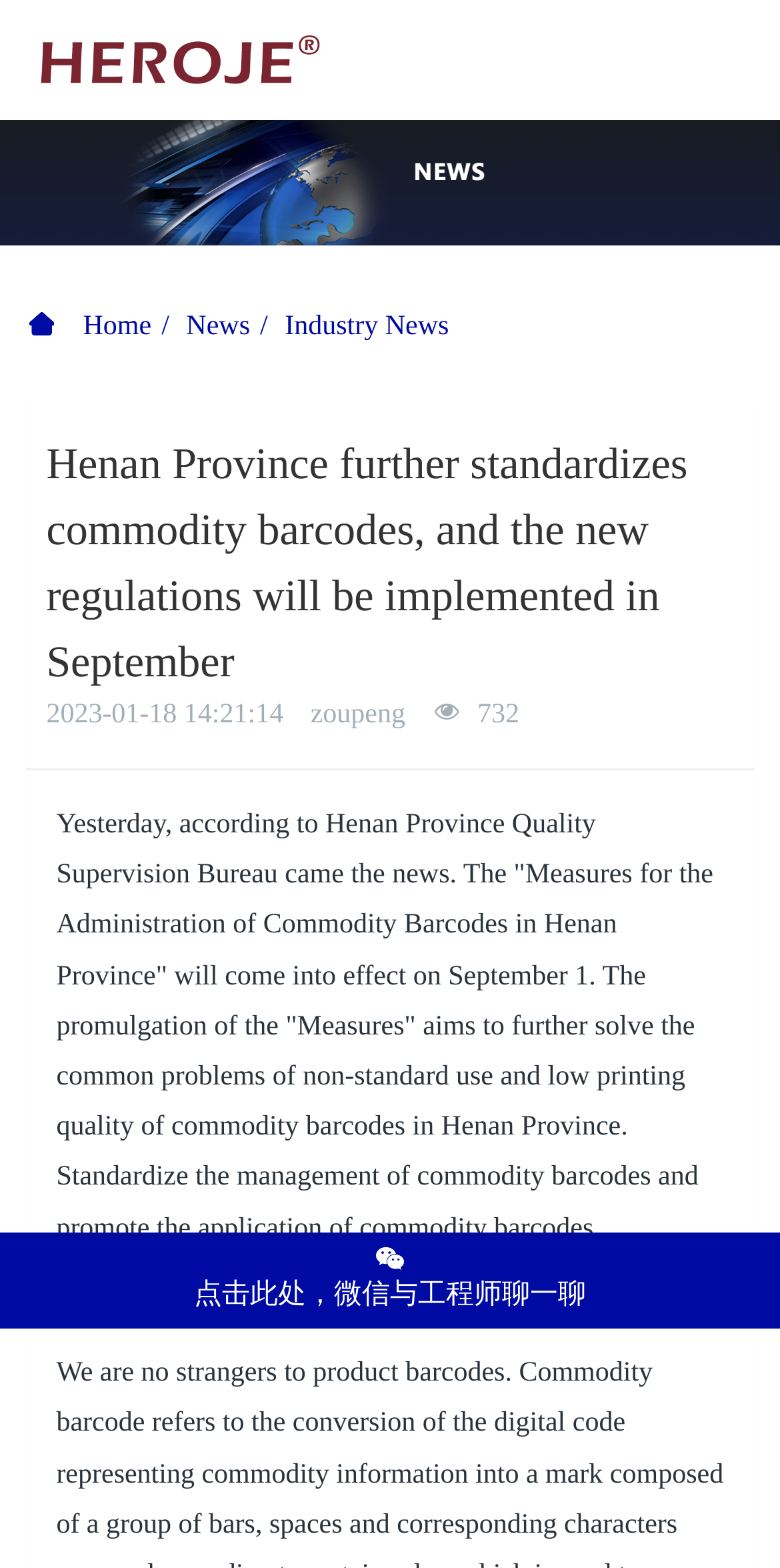Extract the main title from the webpage and generate its text.

Henan Province further standardizes commodity barcodes, and the new regulations will be implemented in September